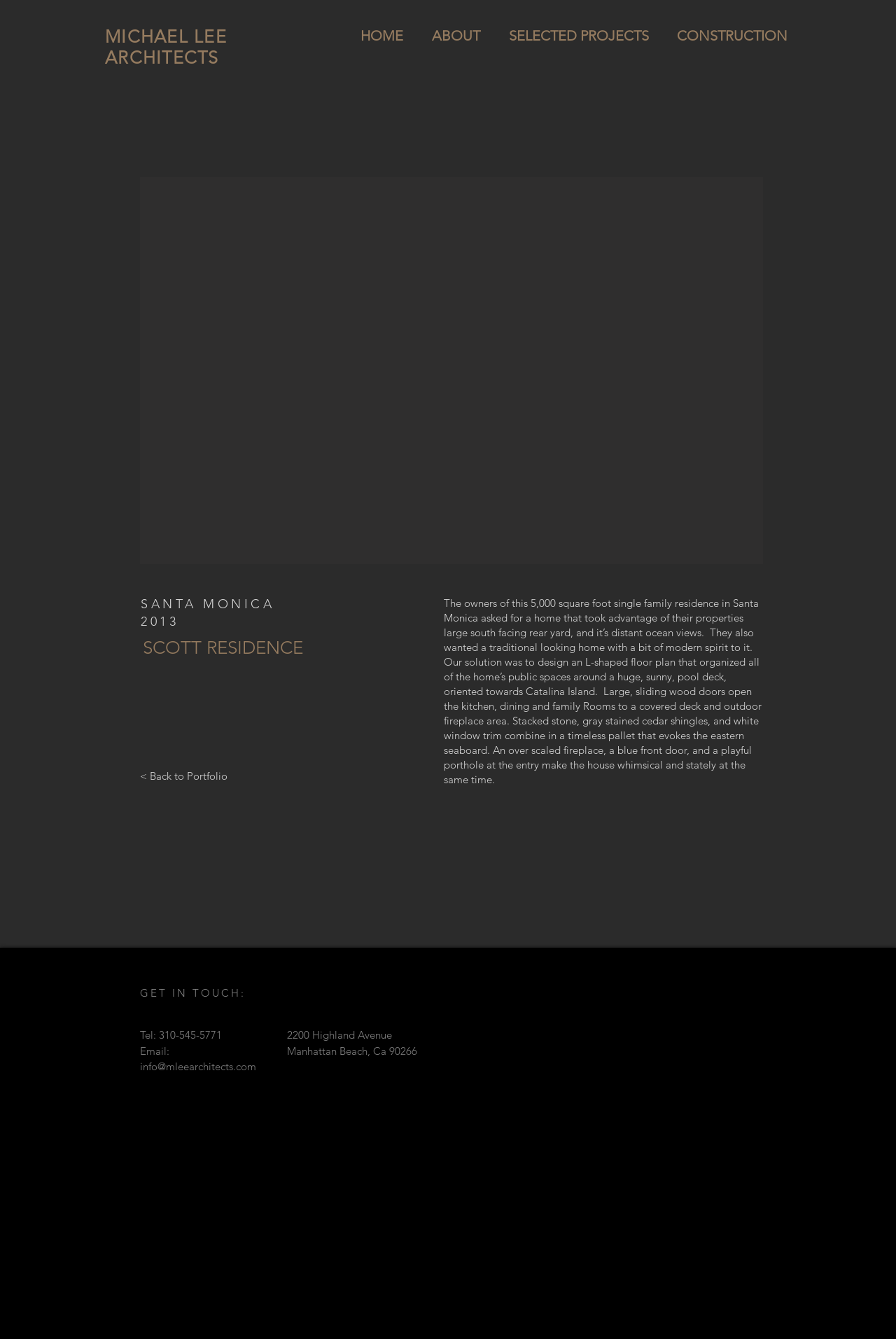What is the location of the architecture firm?
Offer a detailed and exhaustive answer to the question.

I found the answer by looking at the static text elements at the bottom of the webpage, which provide the address of the architecture firm, including the location 'Manhattan Beach, Ca 90266'.